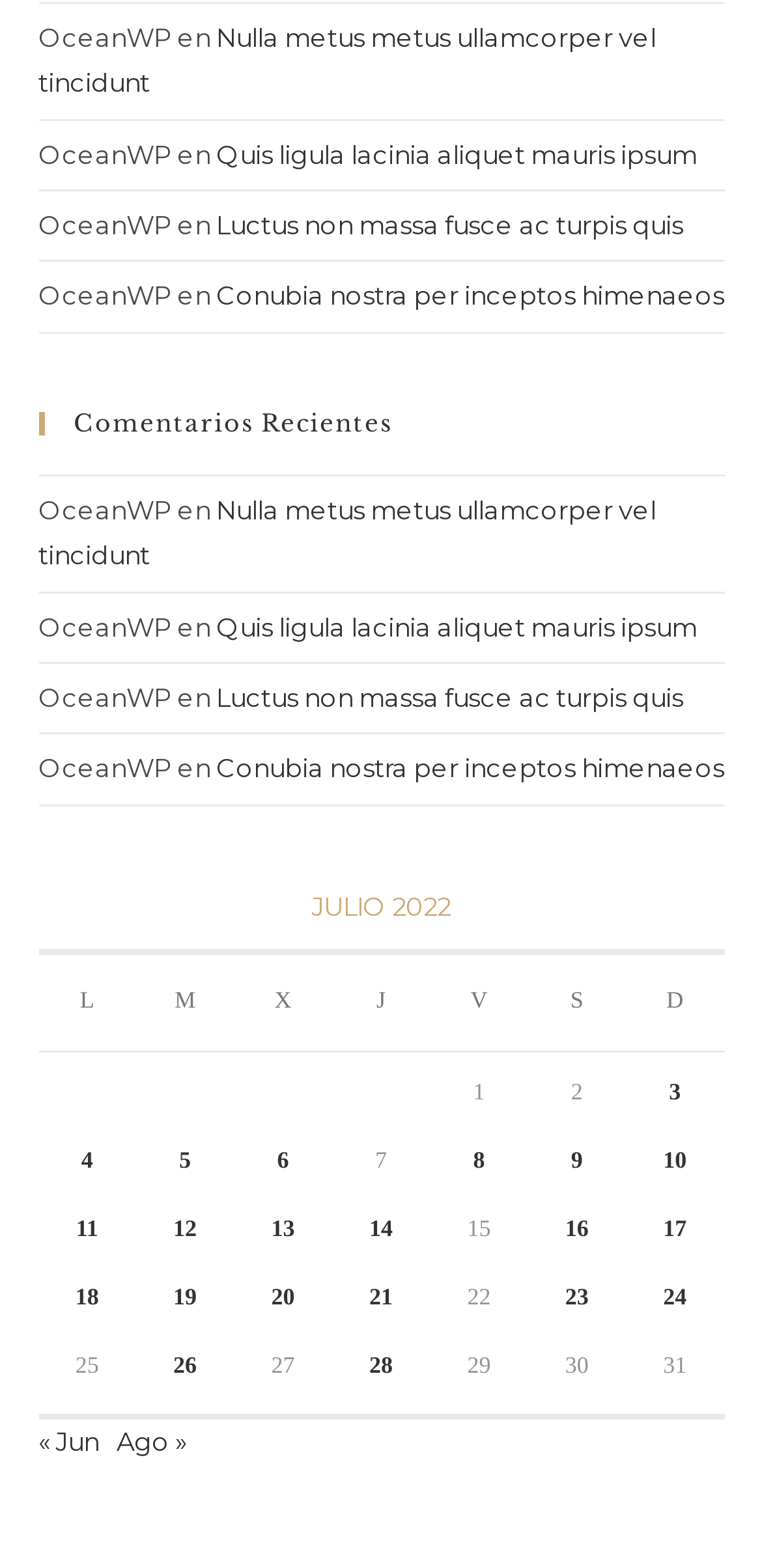Answer in one word or a short phrase: 
How many columns are in the table?

7